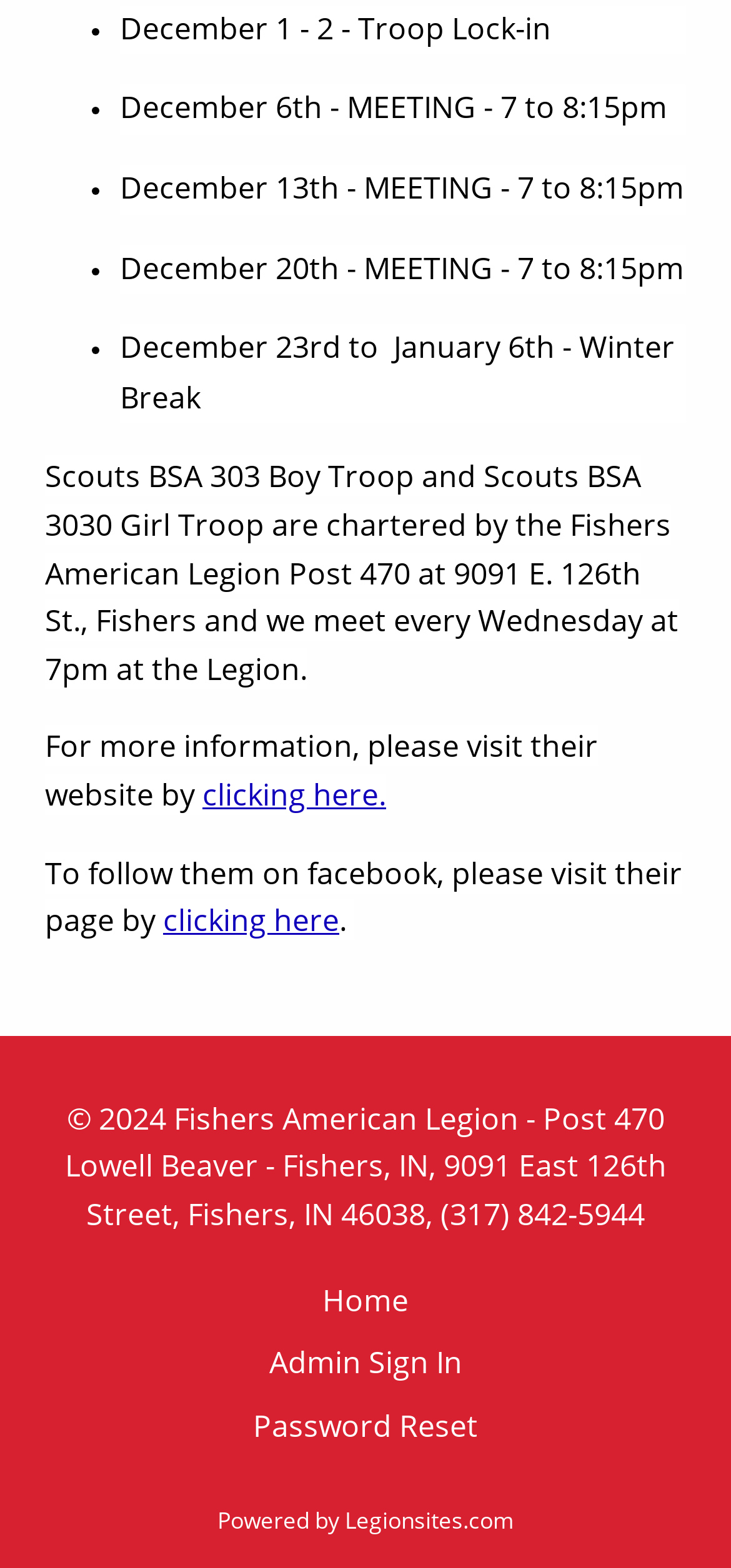Where do the Scouts BSA 303 Boy Troop and Scouts BSA 3030 Girl Troop meet?
Provide a detailed and well-explained answer to the question.

According to the webpage, the Scouts BSA 303 Boy Troop and Scouts BSA 3030 Girl Troop are chartered by the Fishers American Legion Post 470, and they meet every Wednesday at 7pm at the Legion, which is located at 9091 E. 126th St., Fishers.